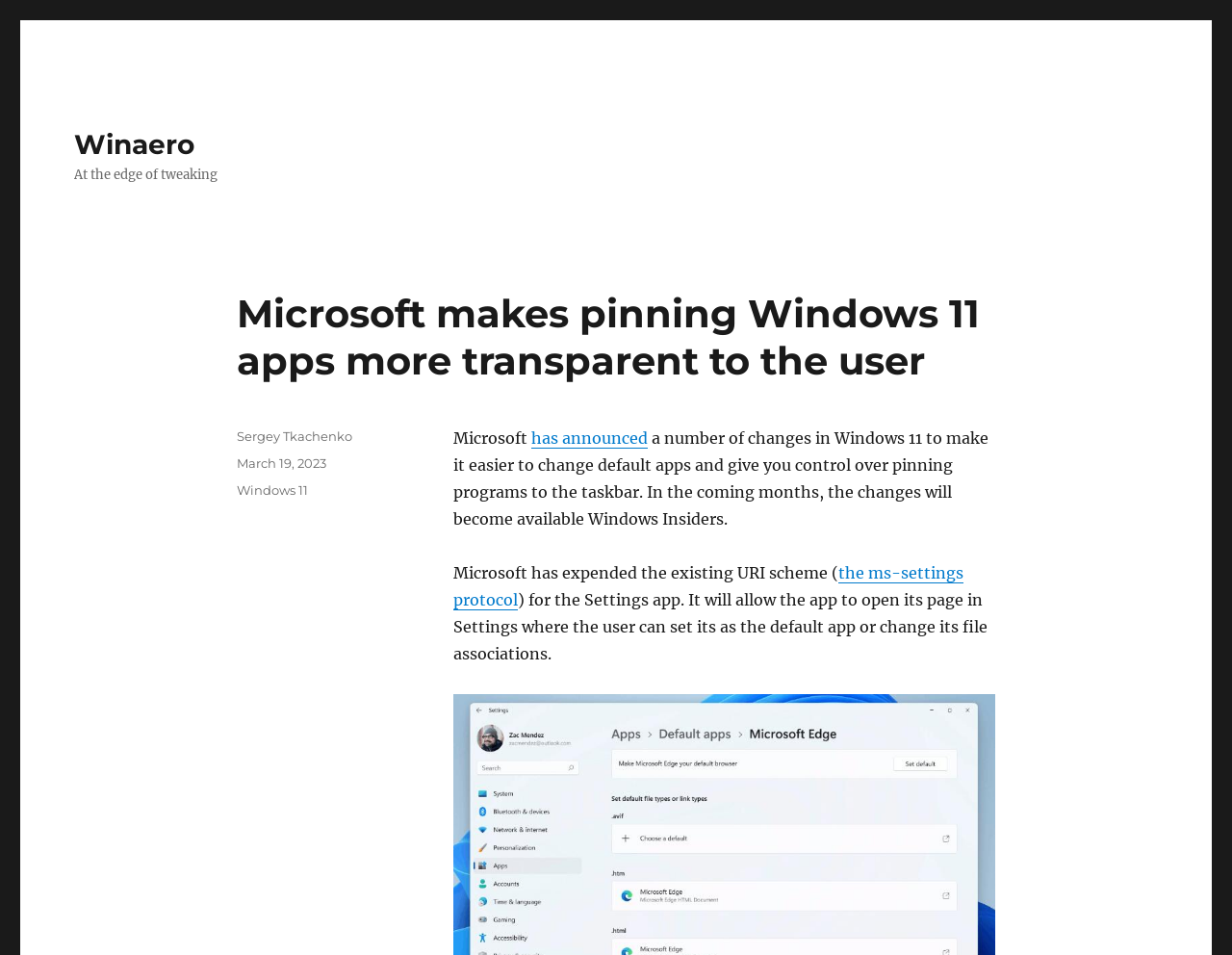Please identify and generate the text content of the webpage's main heading.

Microsoft makes pinning Windows 11 apps more transparent to the user